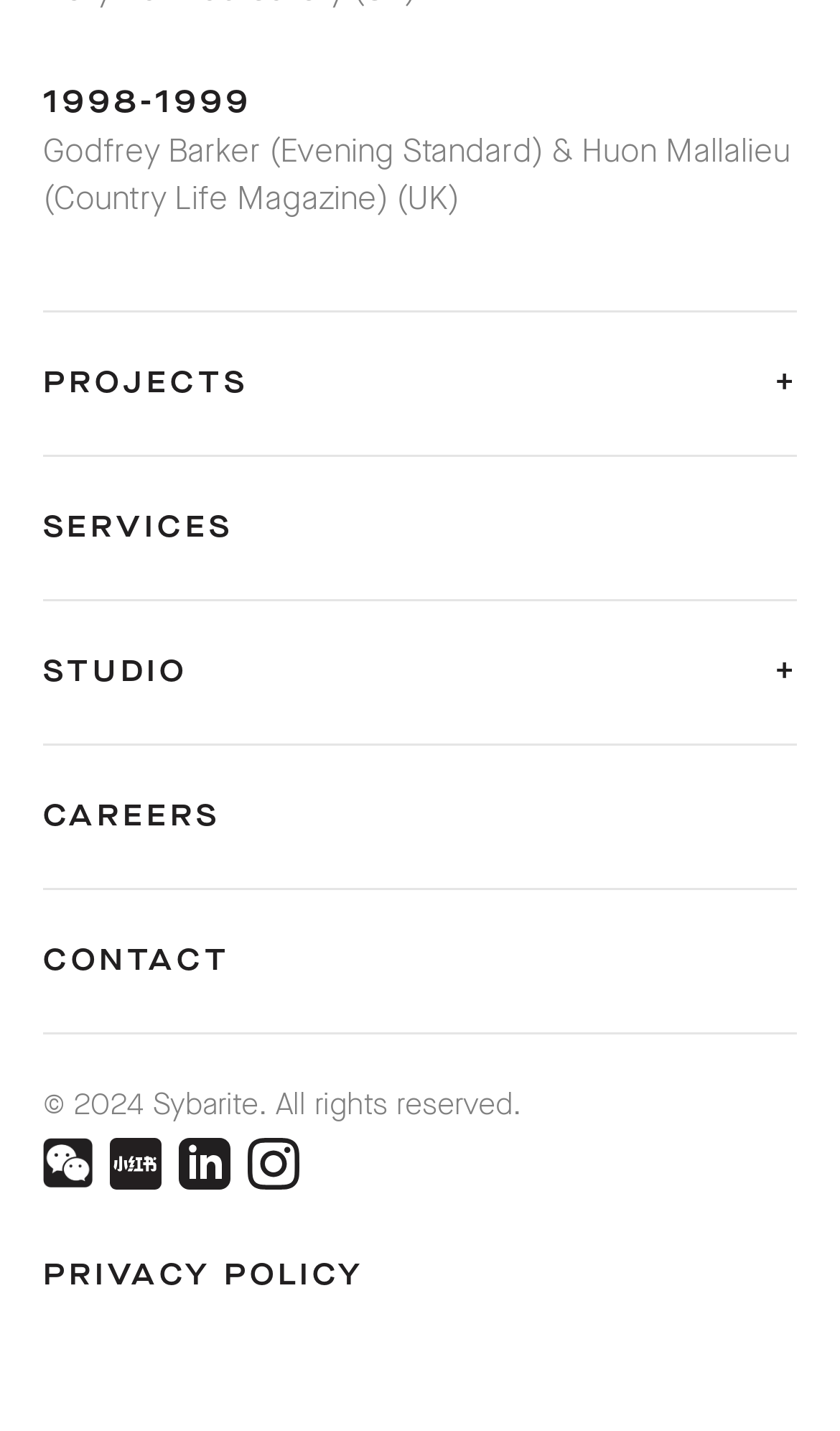What is the copyright year mentioned at the bottom?
Use the image to give a comprehensive and detailed response to the question.

The copyright year mentioned at the bottom of the webpage is '2024', which is part of the static text '© 2024 Sybarite. All rights reserved.' located at the bottom of the page with a bounding box of [0.051, 0.758, 0.621, 0.786].